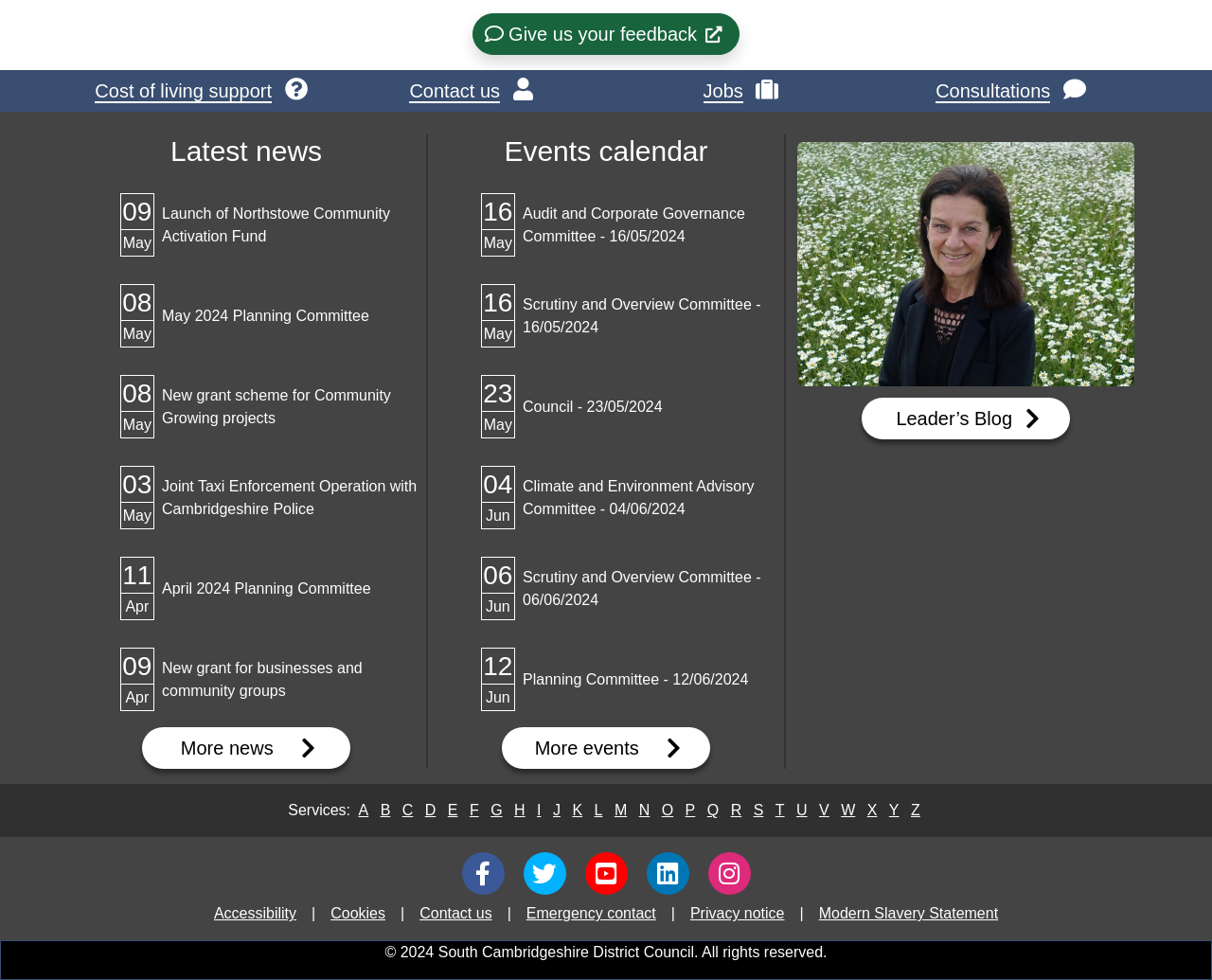How many letters are there in the 'A to Z' section?
Provide a short answer using one word or a brief phrase based on the image.

26